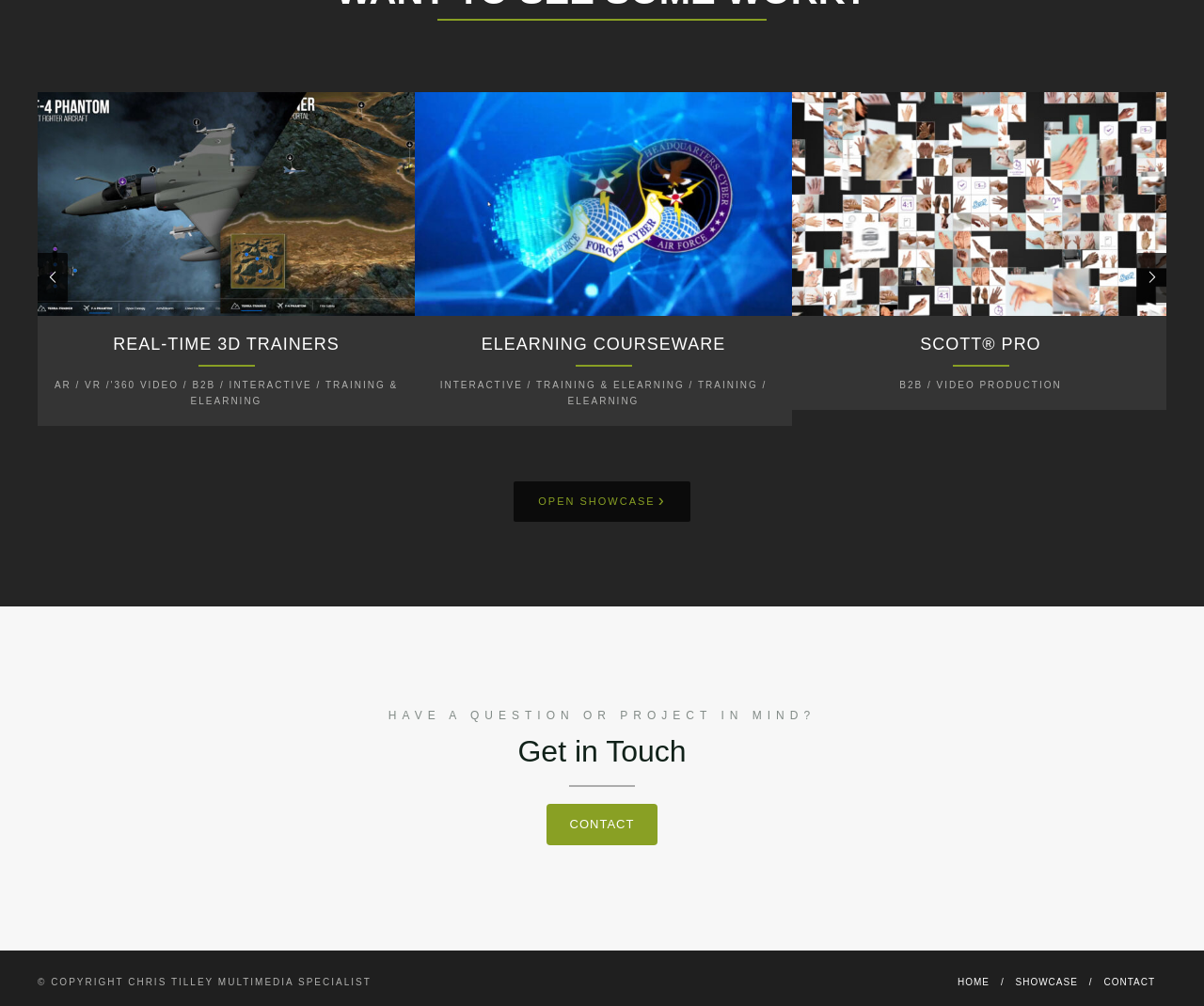Based on the description "Scott® ProB2B / Video Production", find the bounding box of the specified UI element.

[0.658, 0.091, 0.971, 0.408]